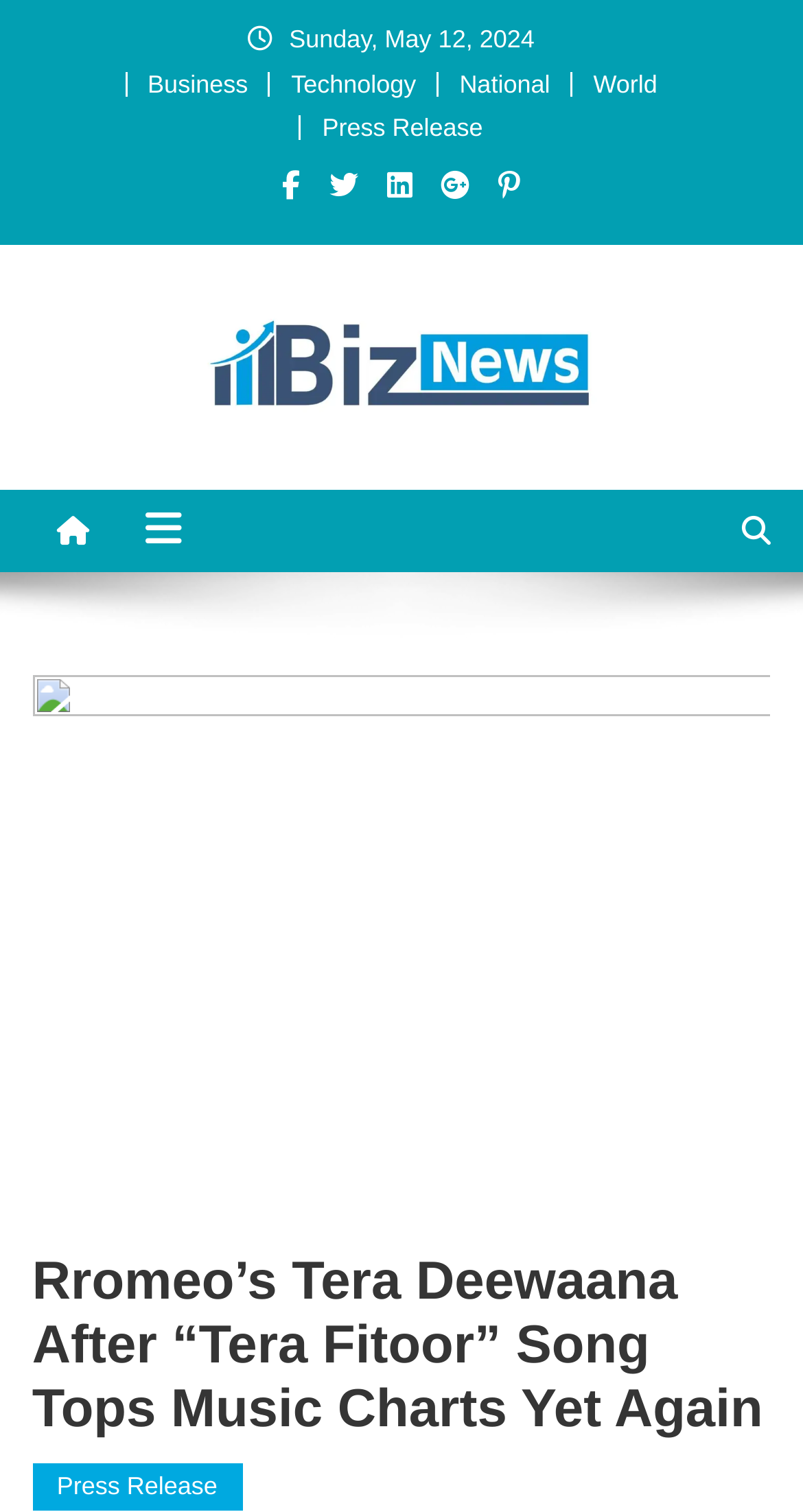How many social media links are available?
Please ensure your answer to the question is detailed and covers all necessary aspects.

By looking at the social media section, I can see that there are five social media links: , , , , and .